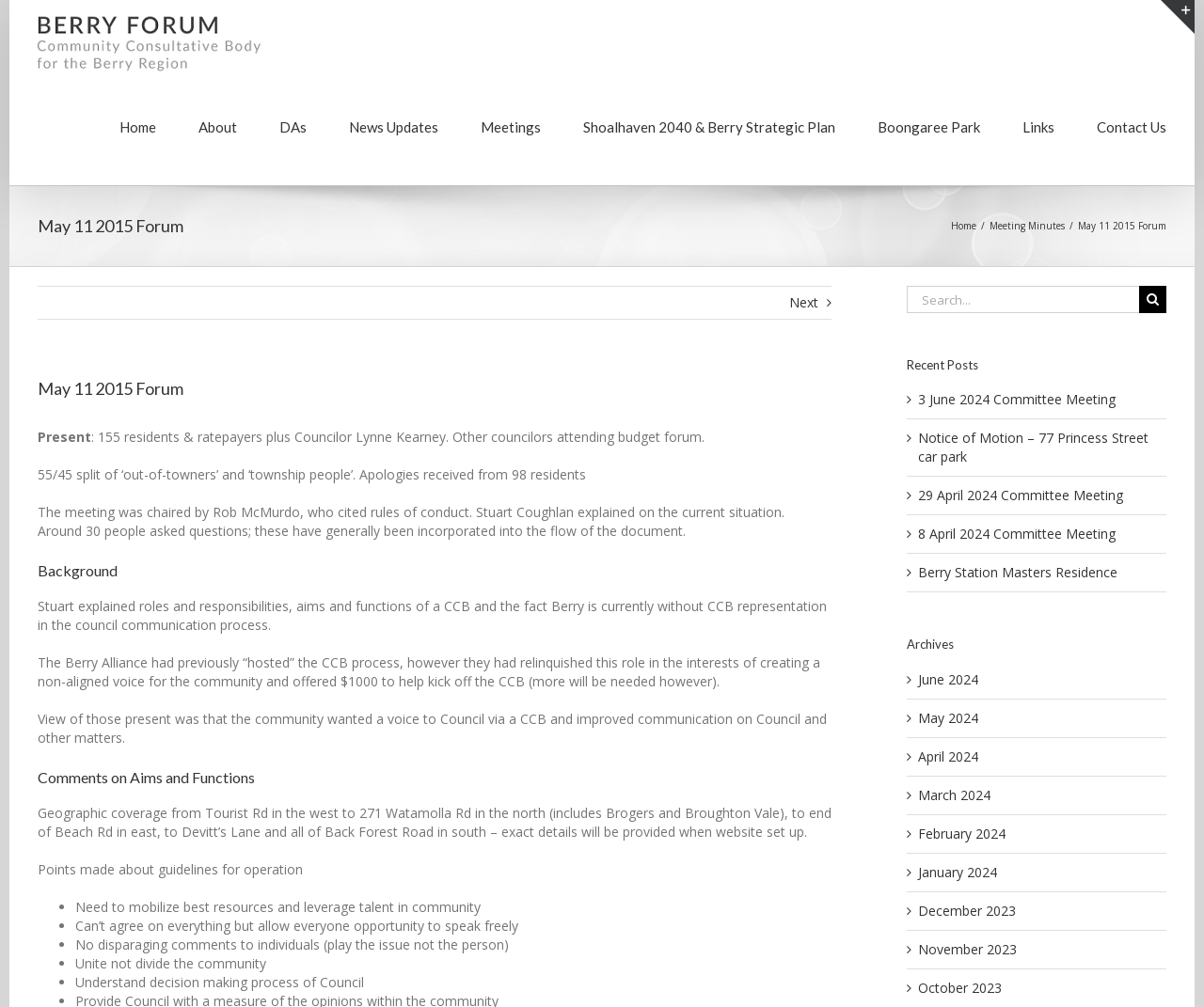How many residents and ratepayers were present at the meeting?
Examine the image and provide an in-depth answer to the question.

The number of residents and ratepayers present at the meeting can be found in the text 'Present: 155 residents & ratepayers plus Councilor Lynne Kearney.' which is located in the main content area of the webpage.